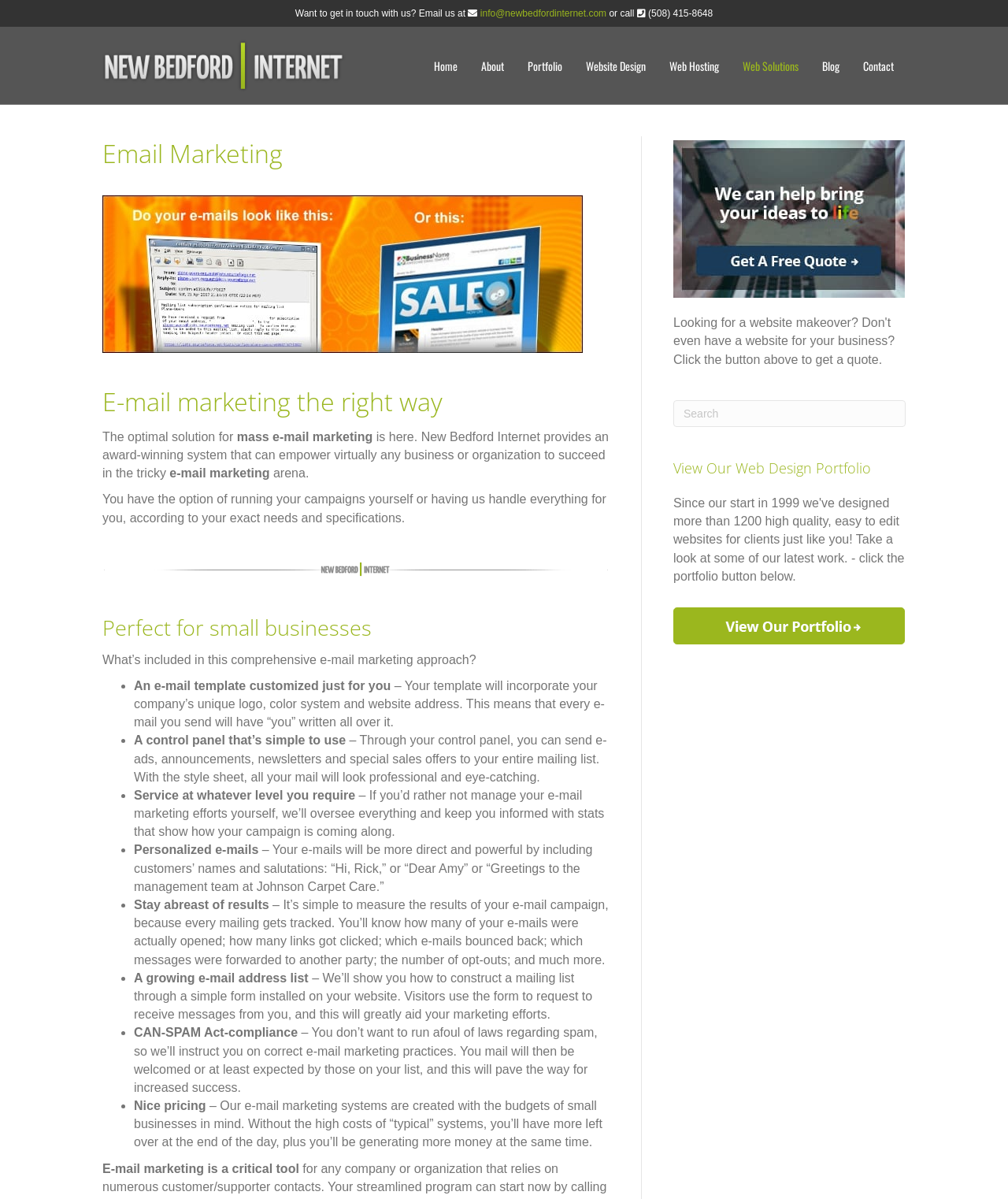Determine the bounding box coordinates of the element that should be clicked to execute the following command: "Click the 'Home' link".

[0.419, 0.039, 0.466, 0.071]